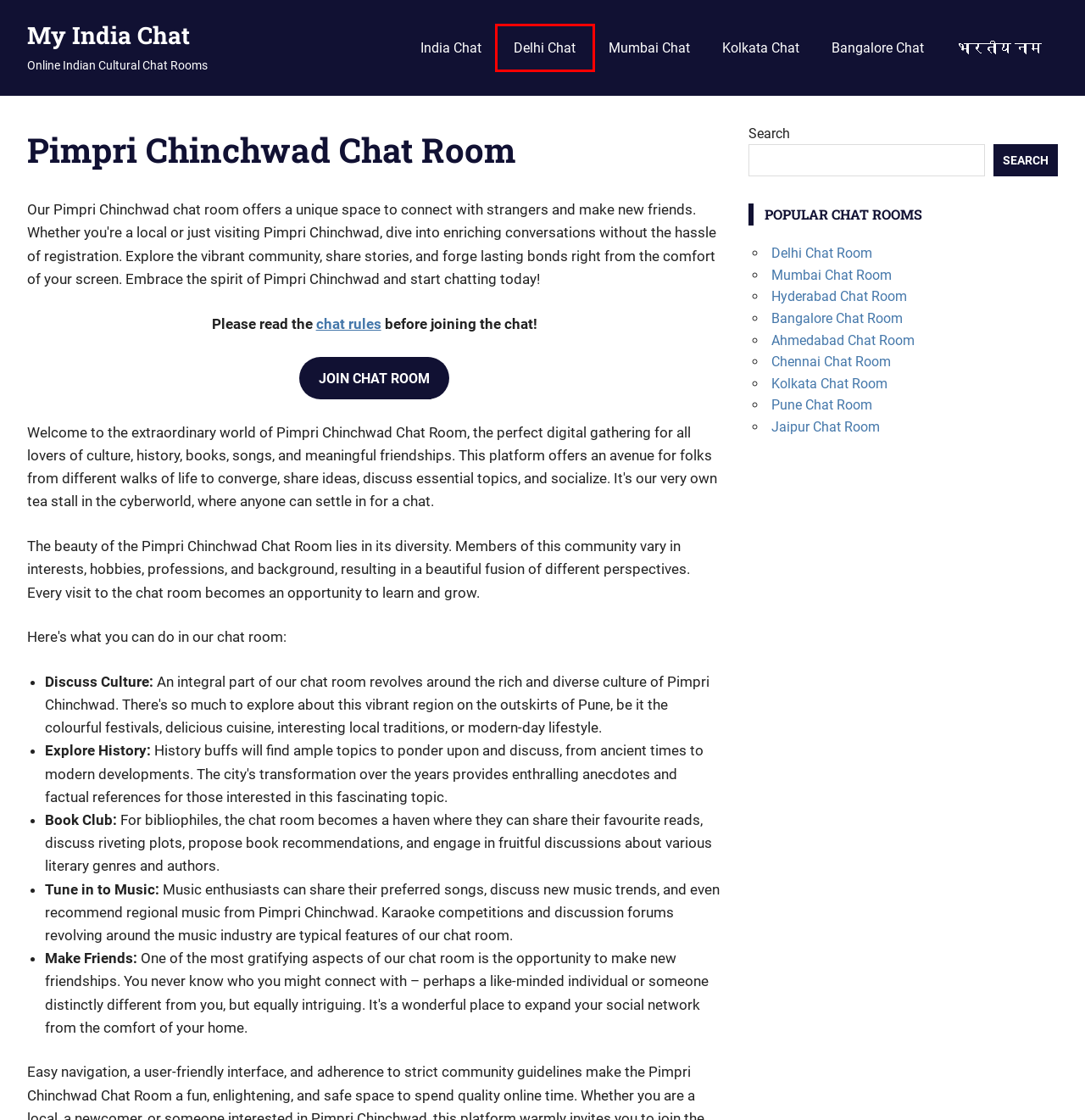Analyze the webpage screenshot with a red bounding box highlighting a UI element. Select the description that best matches the new webpage after clicking the highlighted element. Here are the options:
A. Kolkata Chat Room - My India Chat
B. Bangalore Chat Room - My India Chat
C. भारतीय नामों का हिंदी में अर्थ - My India Chat
D. Chat Room - My India Chat
E. Chennai Chat Room - My India Chat
F. Online Chat India - My India Chat
G. Delhi Chat Room - My India Chat
H. Jaipur Chat Room - My India Chat

G